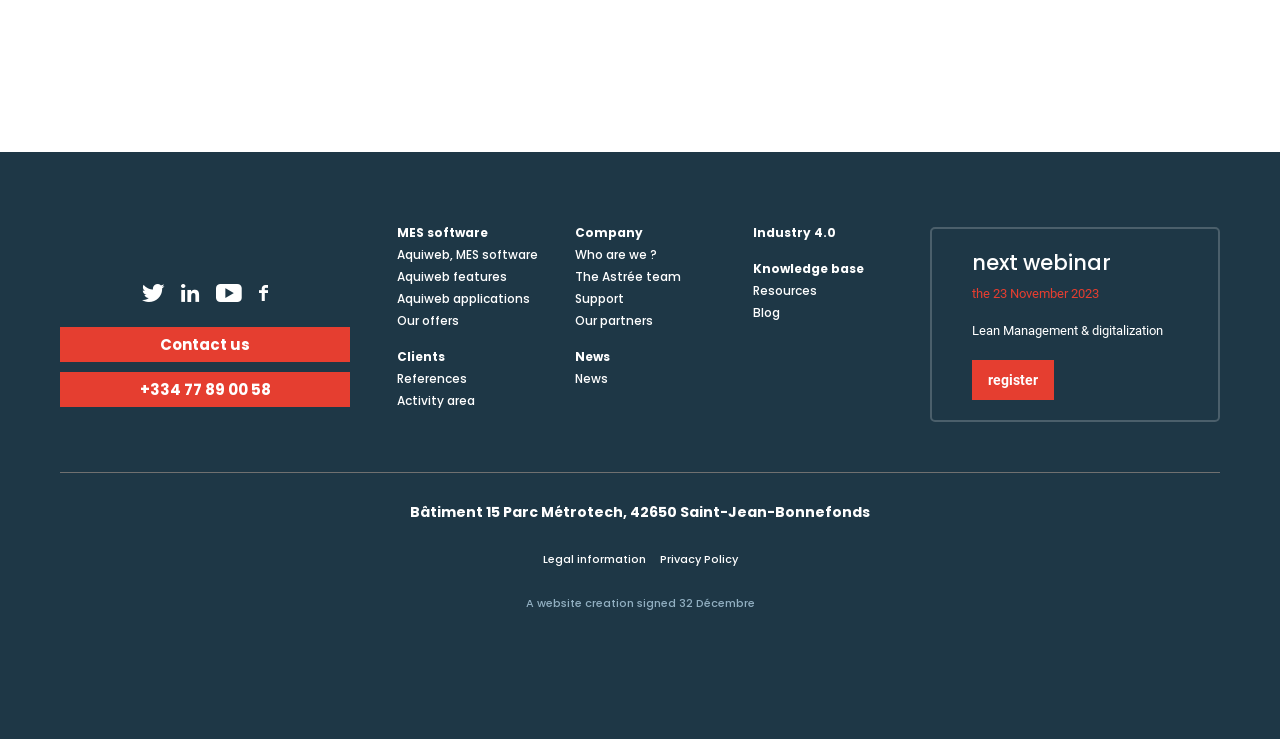Please identify the bounding box coordinates of the area that needs to be clicked to fulfill the following instruction: "Visit the Facebook page."

None